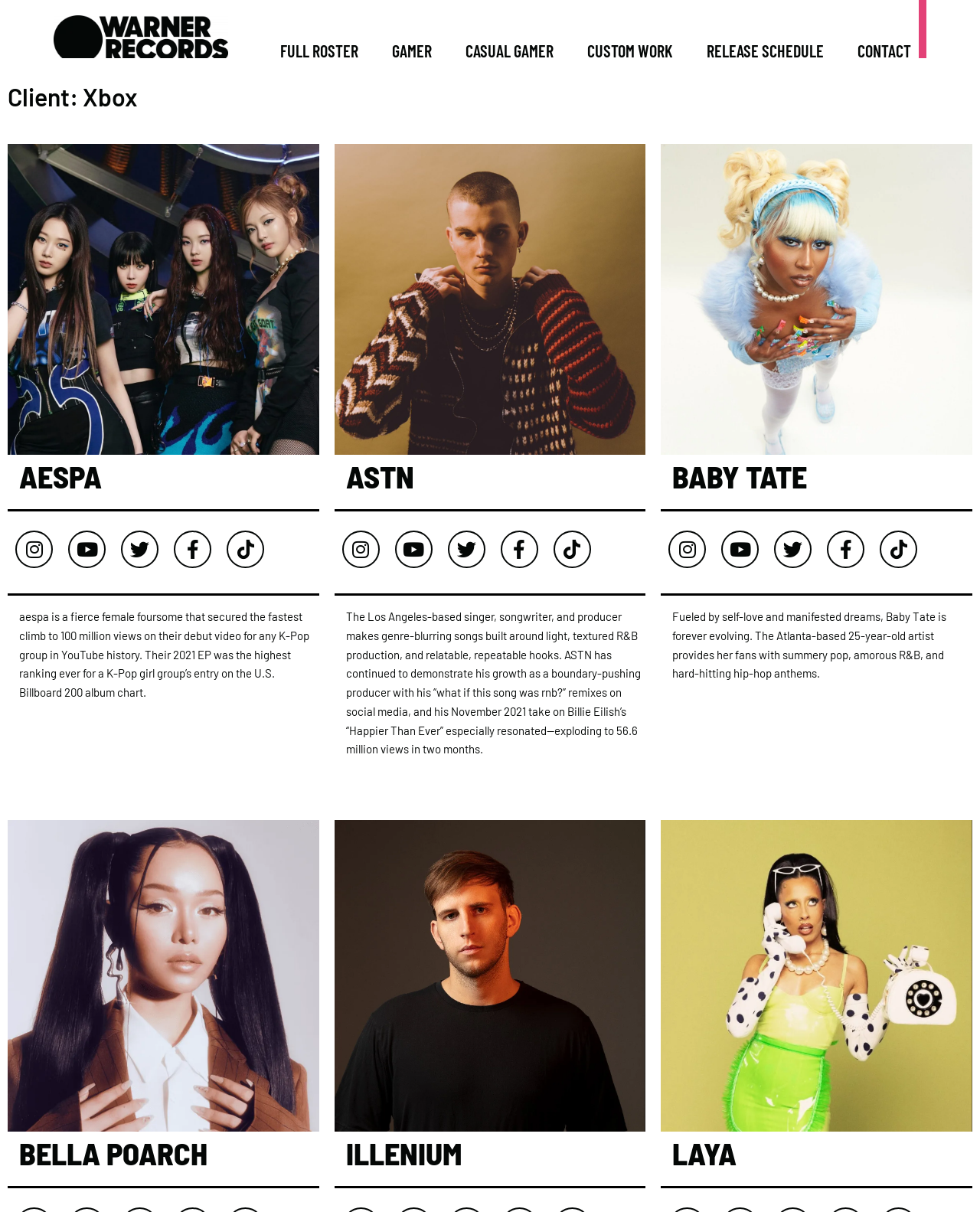Given the description alt="Warner Records Logo", predict the bounding box coordinates of the UI element. Ensure the coordinates are in the format (top-left x, top-left y, bottom-right x, bottom-right y) and all values are between 0 and 1.

[0.055, 0.013, 0.233, 0.048]